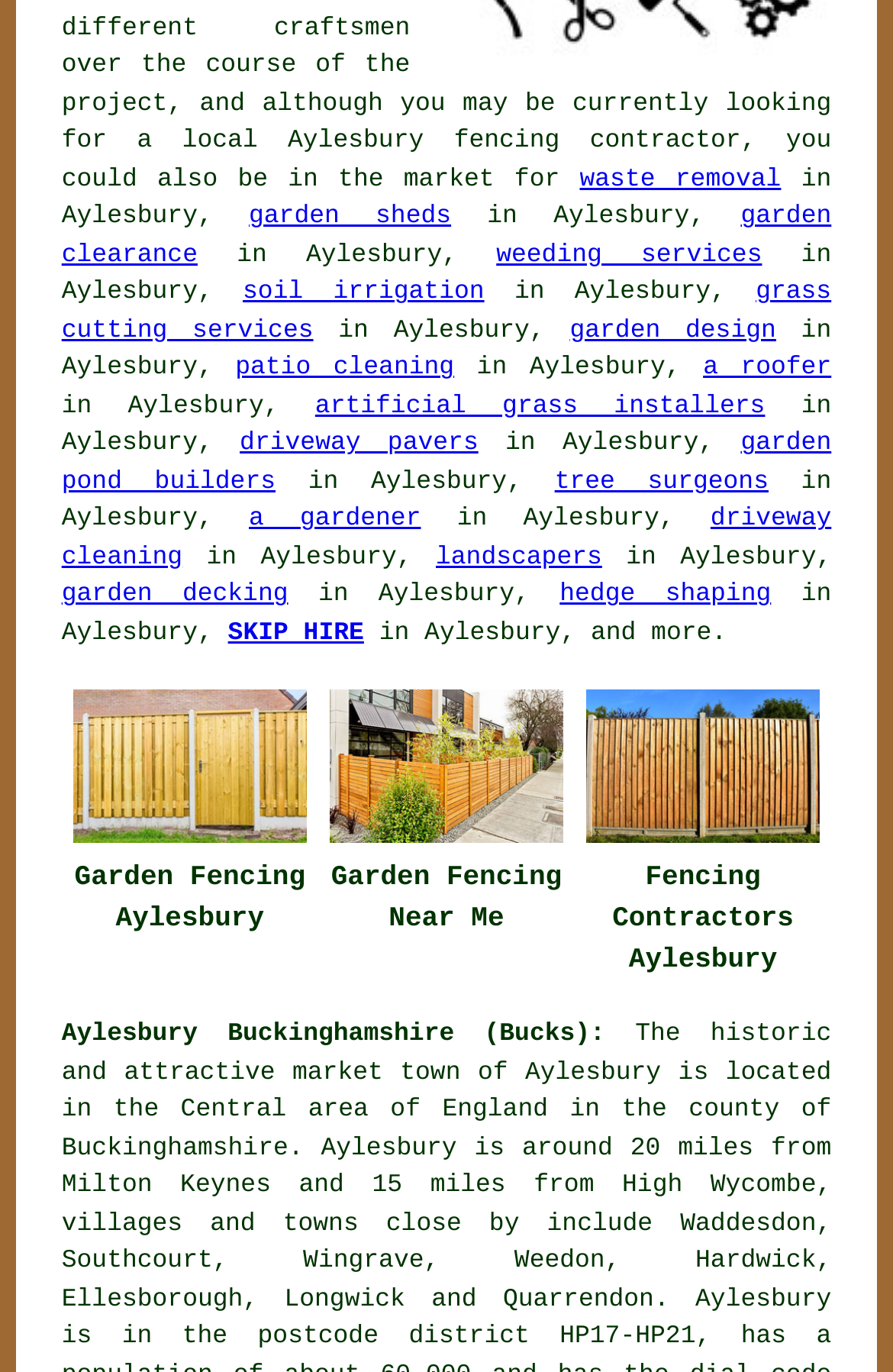How many links are on the webpage?
Using the image as a reference, give a one-word or short phrase answer.

20